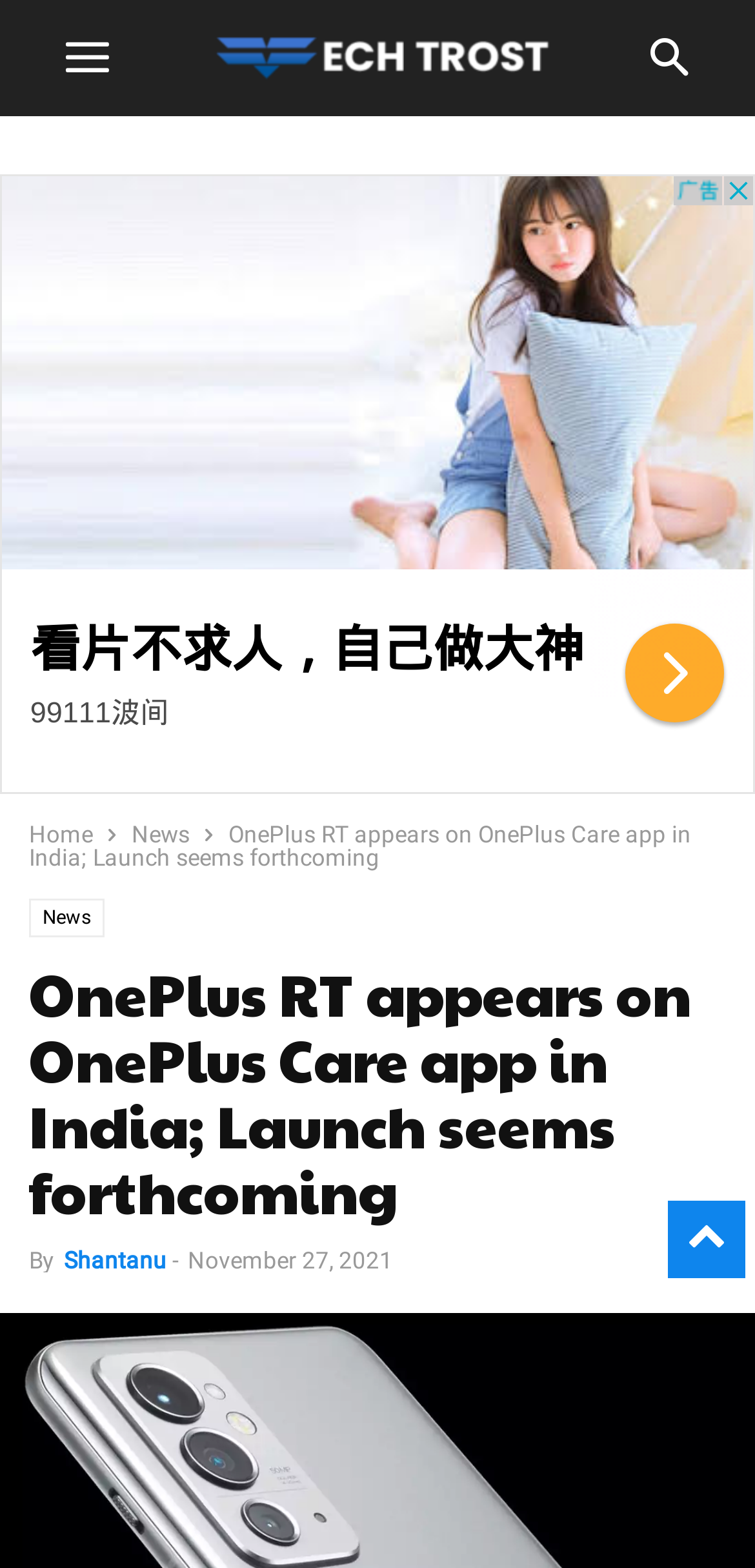Locate the bounding box coordinates of the area where you should click to accomplish the instruction: "search".

[0.81, 0.0, 0.969, 0.074]